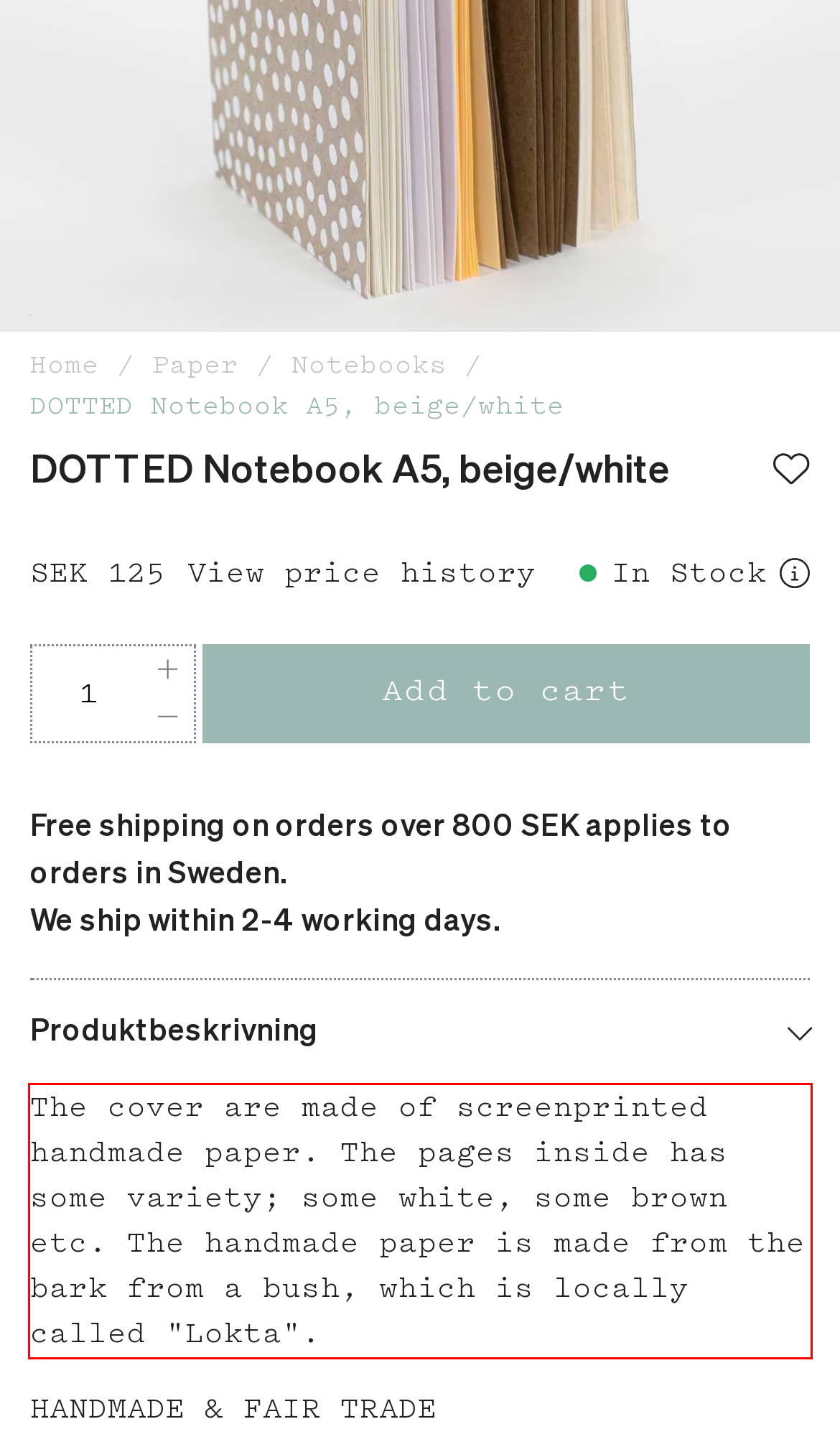Please analyze the screenshot of a webpage and extract the text content within the red bounding box using OCR.

The cover are made of screenprinted handmade paper. The pages inside has some variety; some white, some brown etc. The handmade paper is made from the bark from a bush, which is locally called "Lokta".